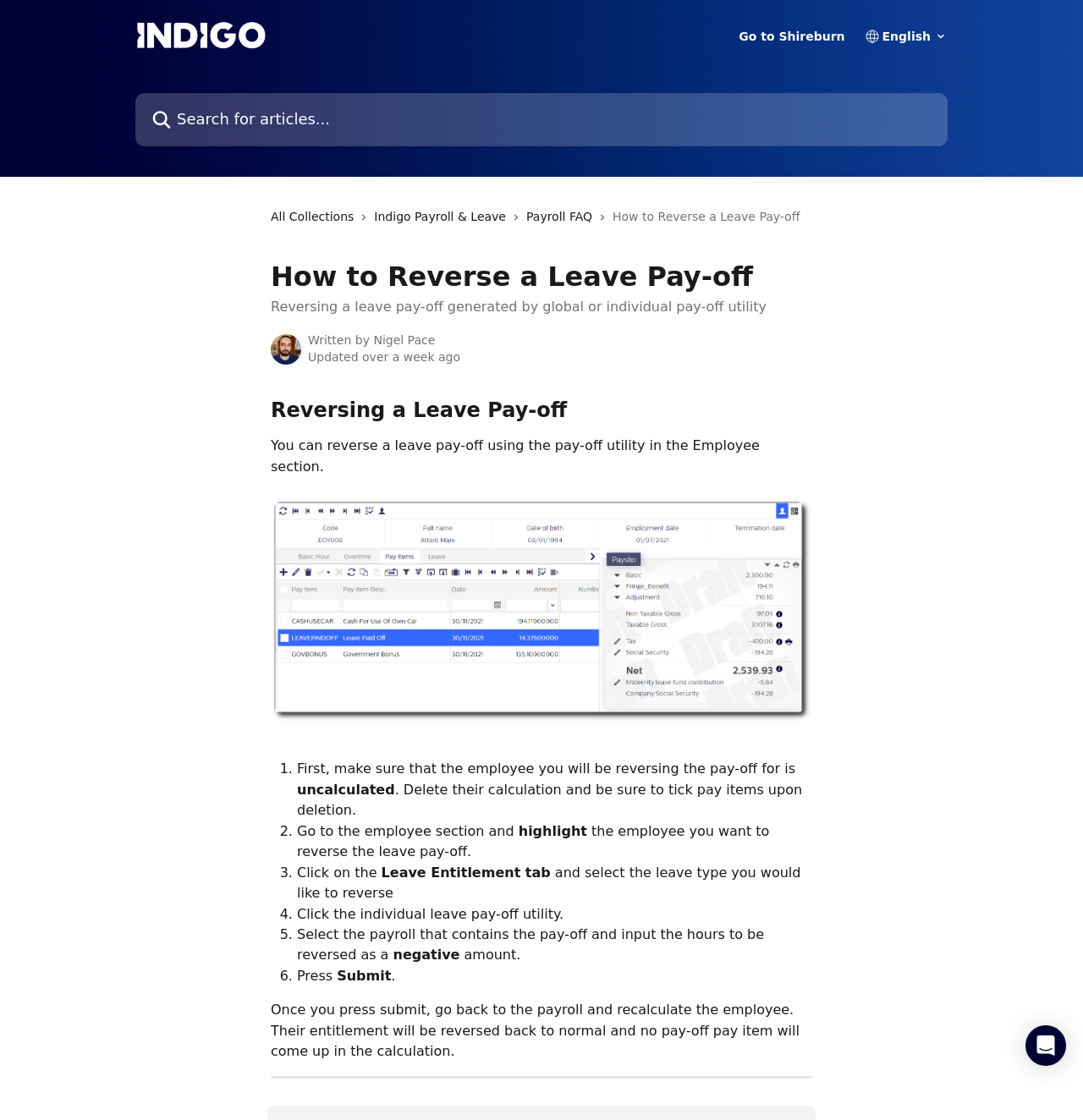What is the purpose of the individual pay-off utility?
Provide an in-depth answer to the question, covering all aspects.

The individual pay-off utility is used to reverse a leave pay-off, as mentioned in the step-by-step guide on the webpage. It is used to input the hours to be reversed as a negative amount.